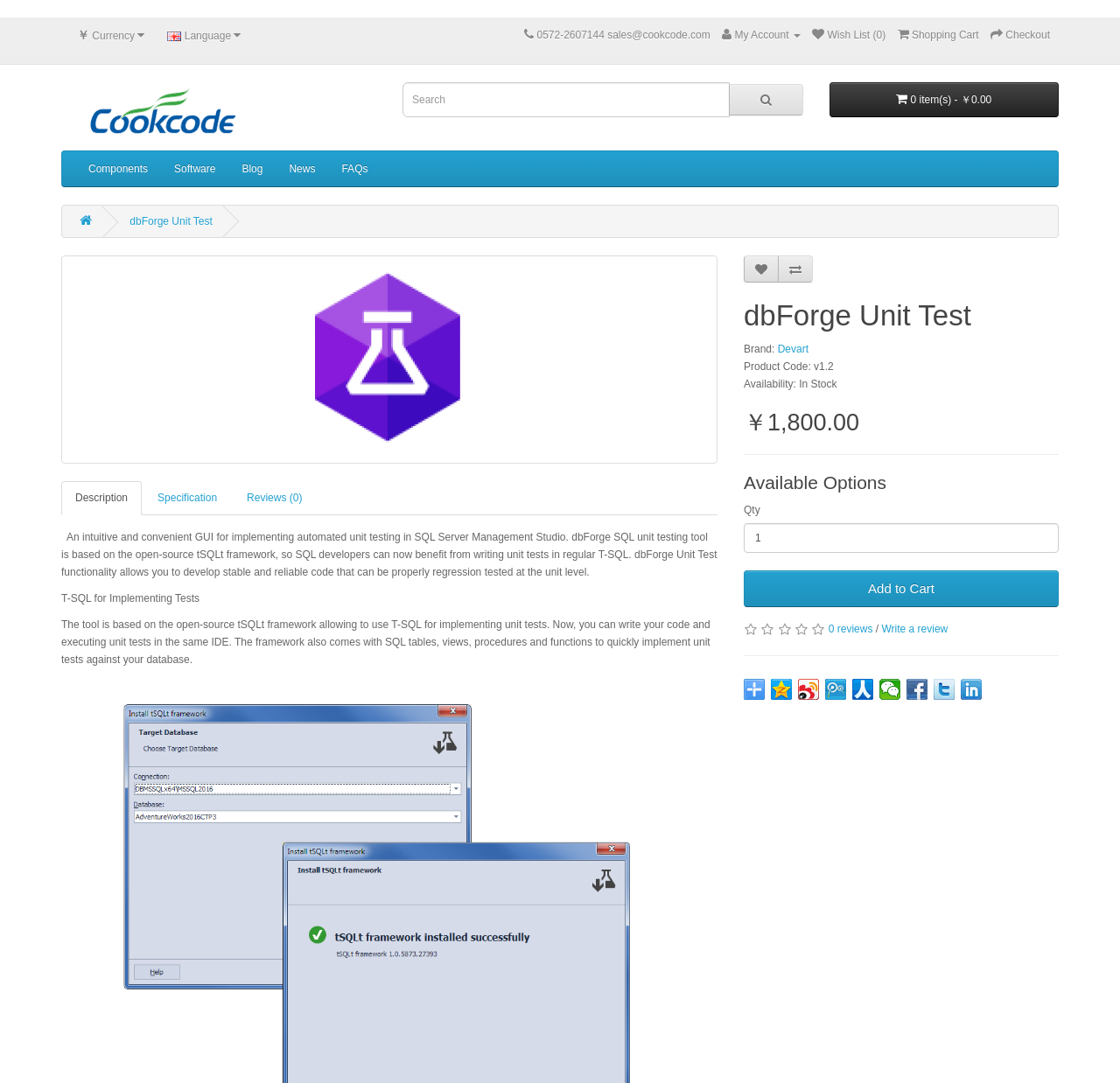Identify the bounding box coordinates for the region of the element that should be clicked to carry out the instruction: "Share on Facebook". The bounding box coordinates should be four float numbers between 0 and 1, i.e., [left, top, right, bottom].

[0.809, 0.627, 0.829, 0.646]